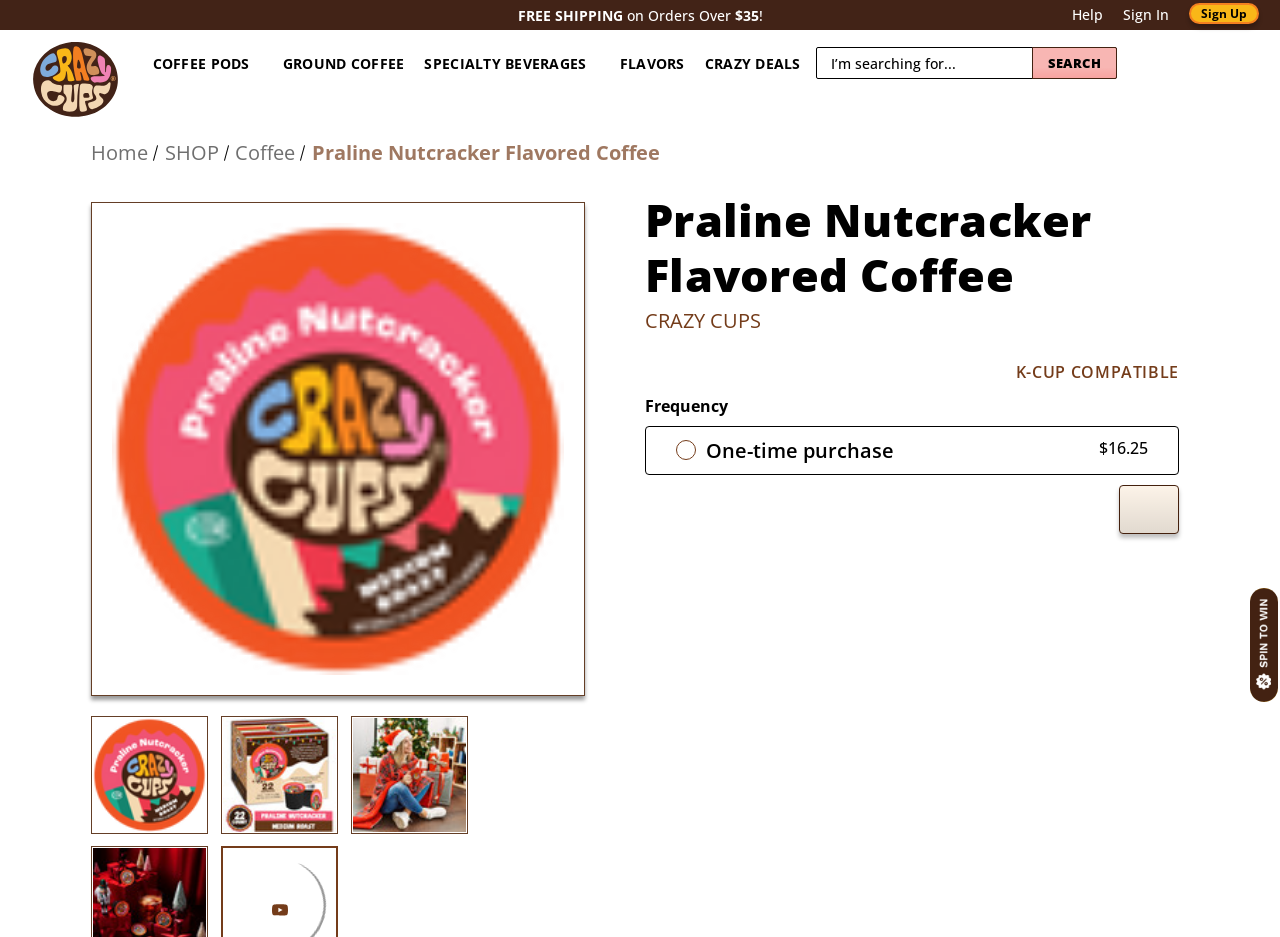Determine the bounding box coordinates for the clickable element to execute this instruction: "Search for coffee". Provide the coordinates as four float numbers between 0 and 1, i.e., [left, top, right, bottom].

[0.638, 0.05, 0.873, 0.084]